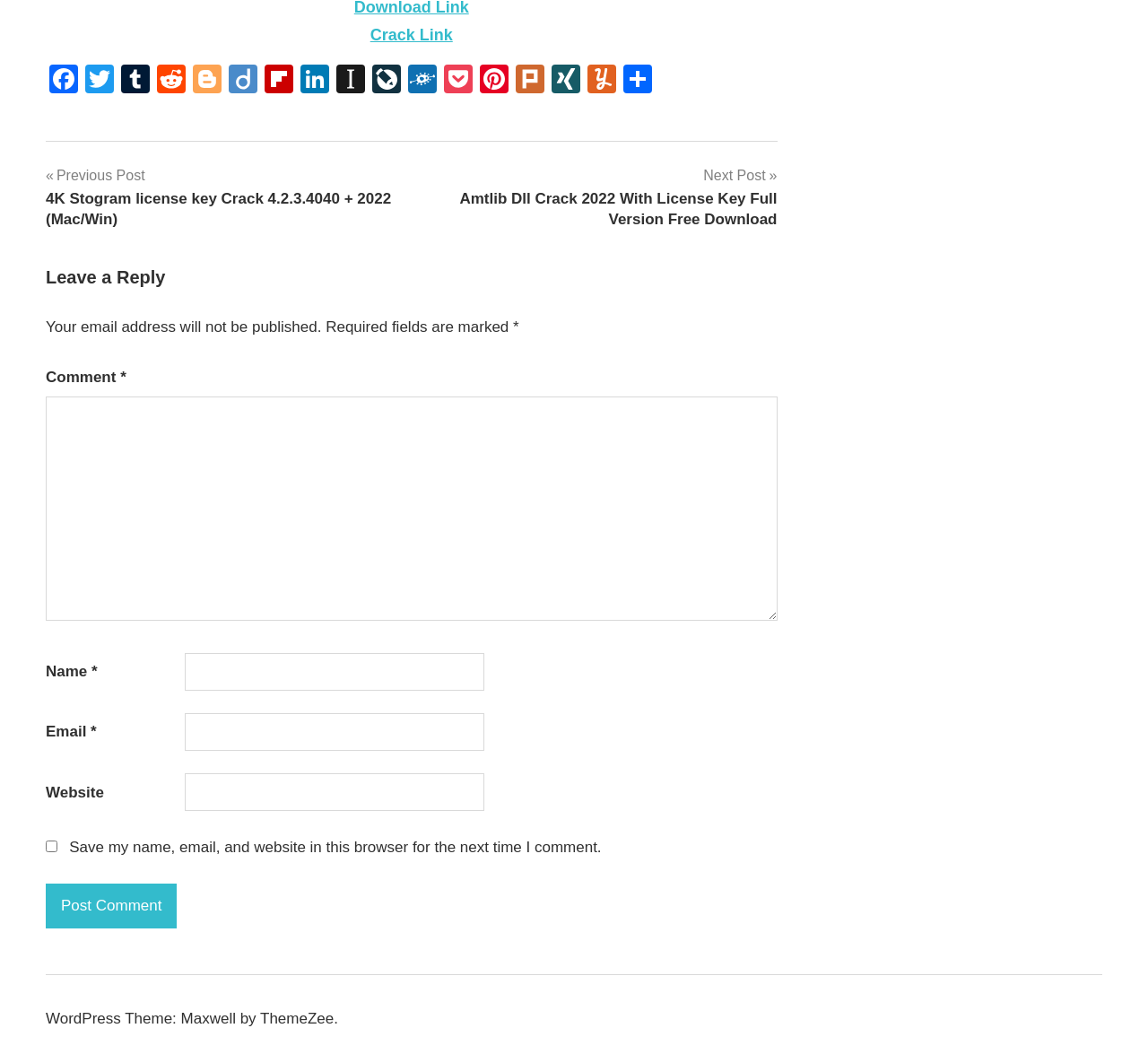Specify the bounding box coordinates for the region that must be clicked to perform the given instruction: "Share on Facebook".

[0.04, 0.06, 0.071, 0.092]